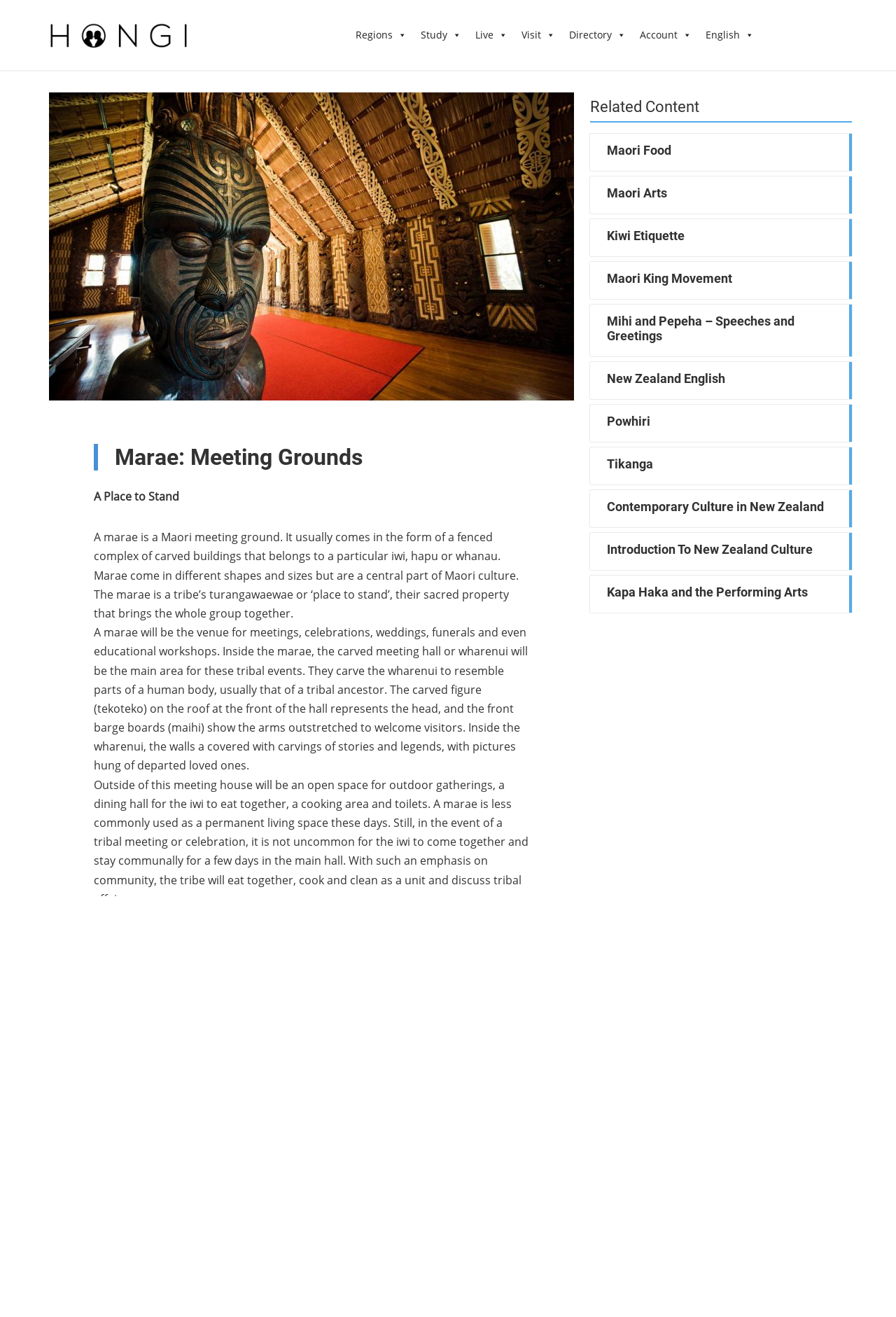What is the topic of the 'Related Content' section?
Based on the image, respond with a single word or phrase.

Maori culture and New Zealand